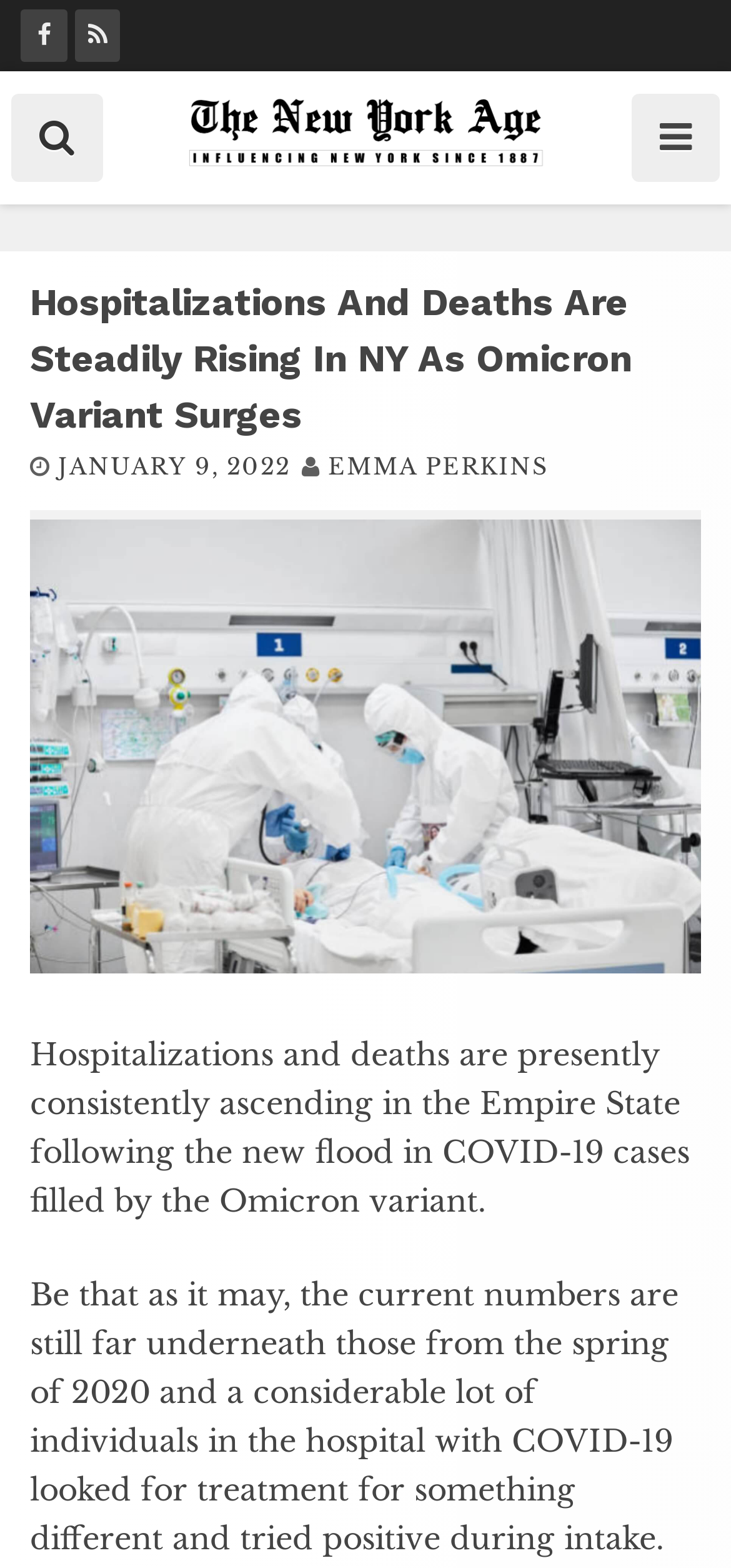What is the name of the newspaper?
Please ensure your answer is as detailed and informative as possible.

The name of the newspaper is mentioned in the link 'The New York Age Newspaper' which is located at the top of the webpage, and also has an associated image with the same name.